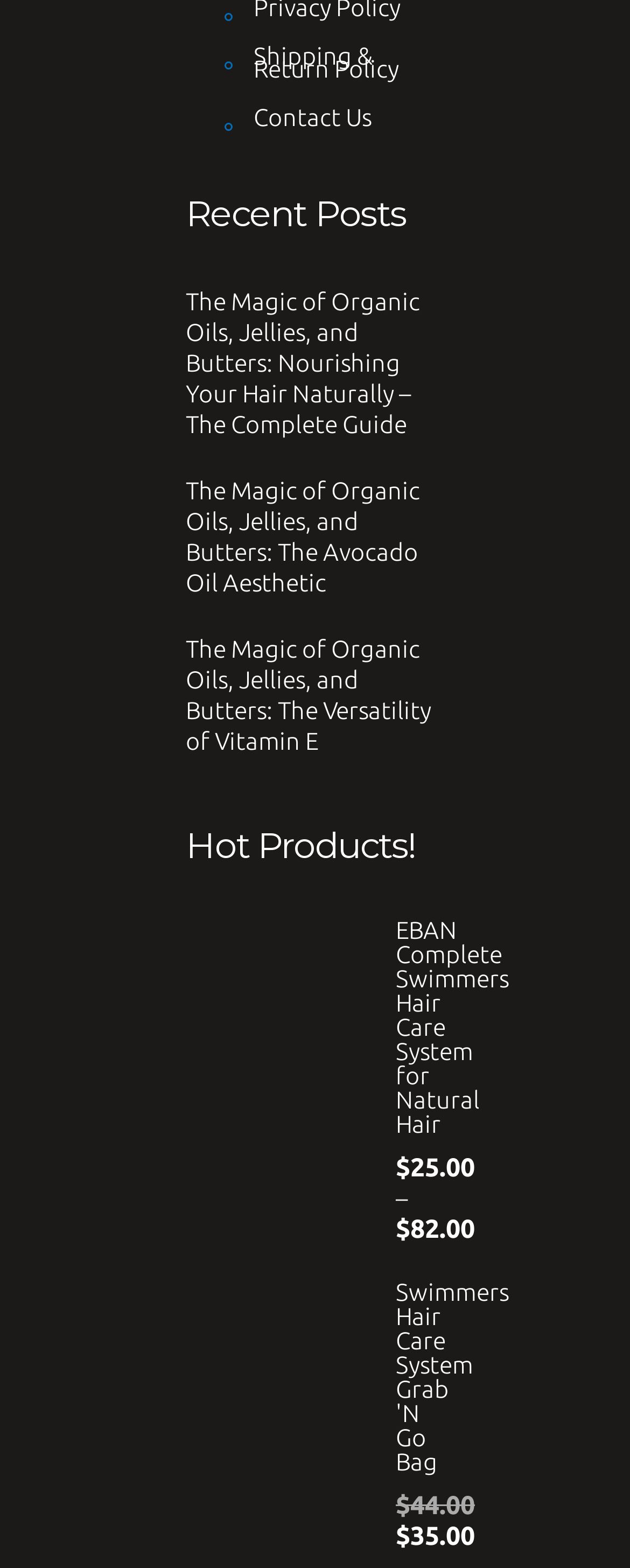Please find the bounding box coordinates of the clickable region needed to complete the following instruction: "Check the price of the EBAN Complete Swimmers Hair Care System". The bounding box coordinates must consist of four float numbers between 0 and 1, i.e., [left, top, right, bottom].

[0.628, 0.734, 0.754, 0.753]